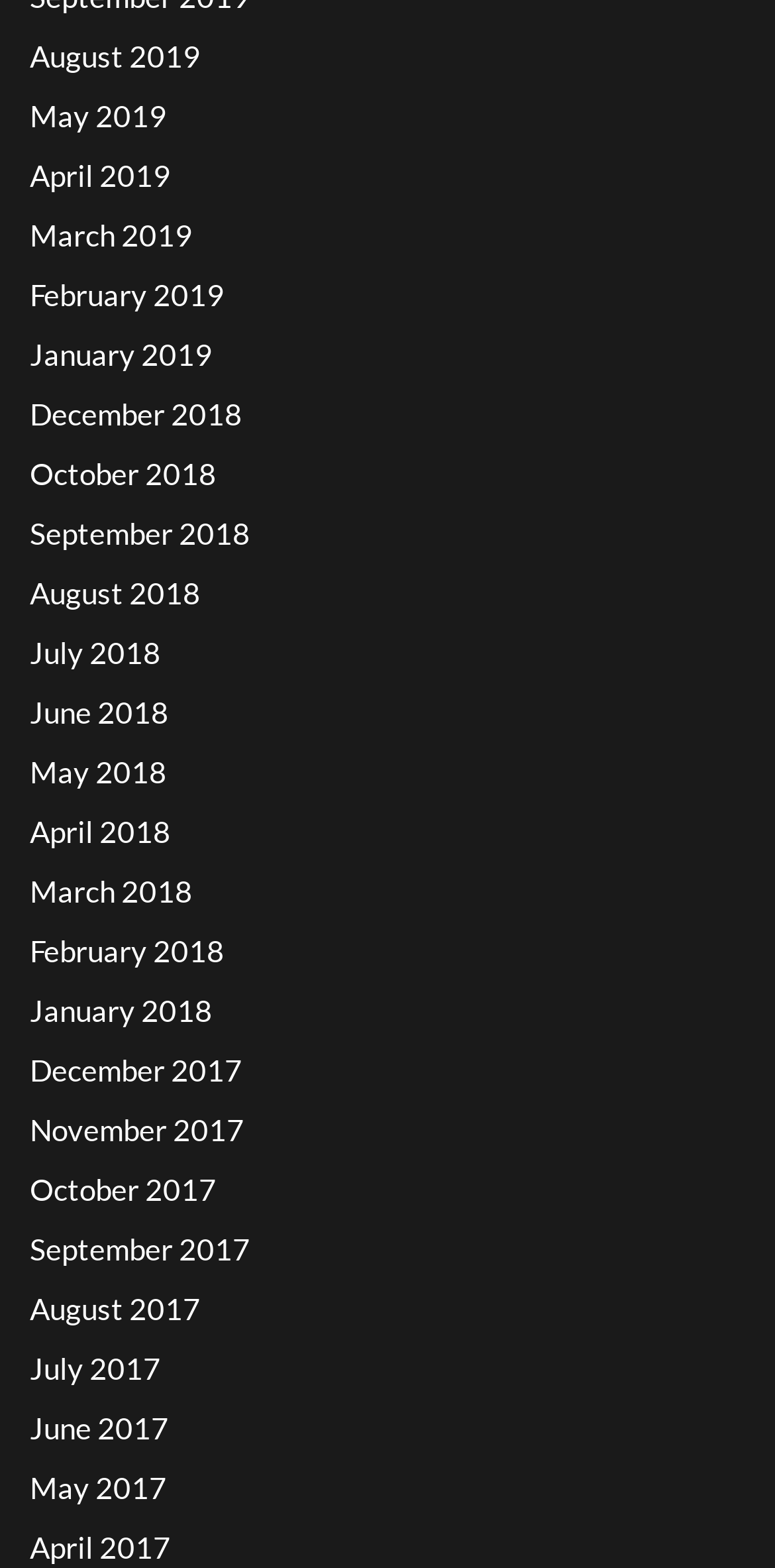Please use the details from the image to answer the following question comprehensively:
What is the earliest month listed on the webpage?

By looking at the links on the webpage, I can see that the earliest month listed is August 2017, which is the first link on the webpage.